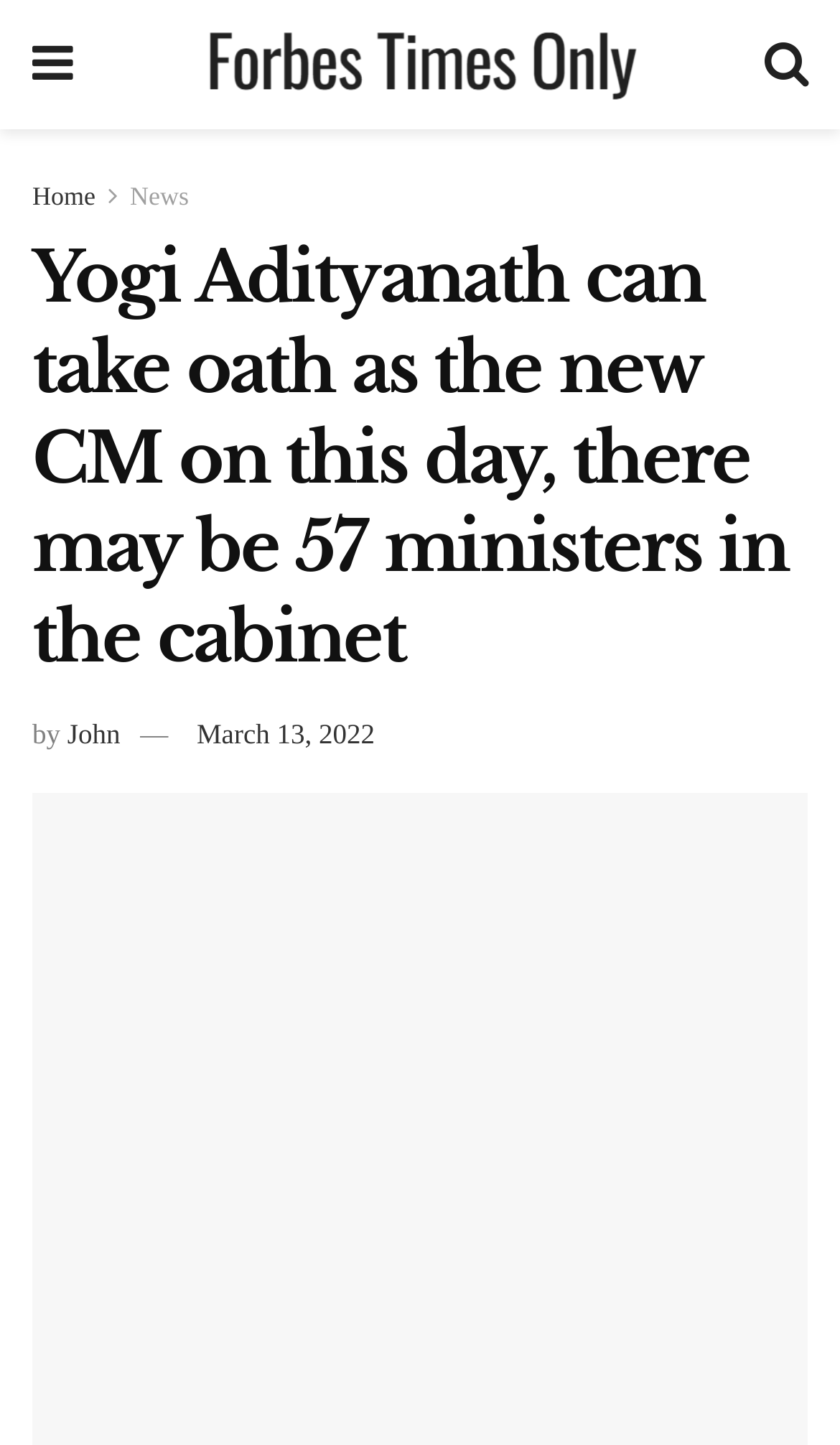How many ministers may be in the cabinet?
Using the visual information, reply with a single word or short phrase.

57